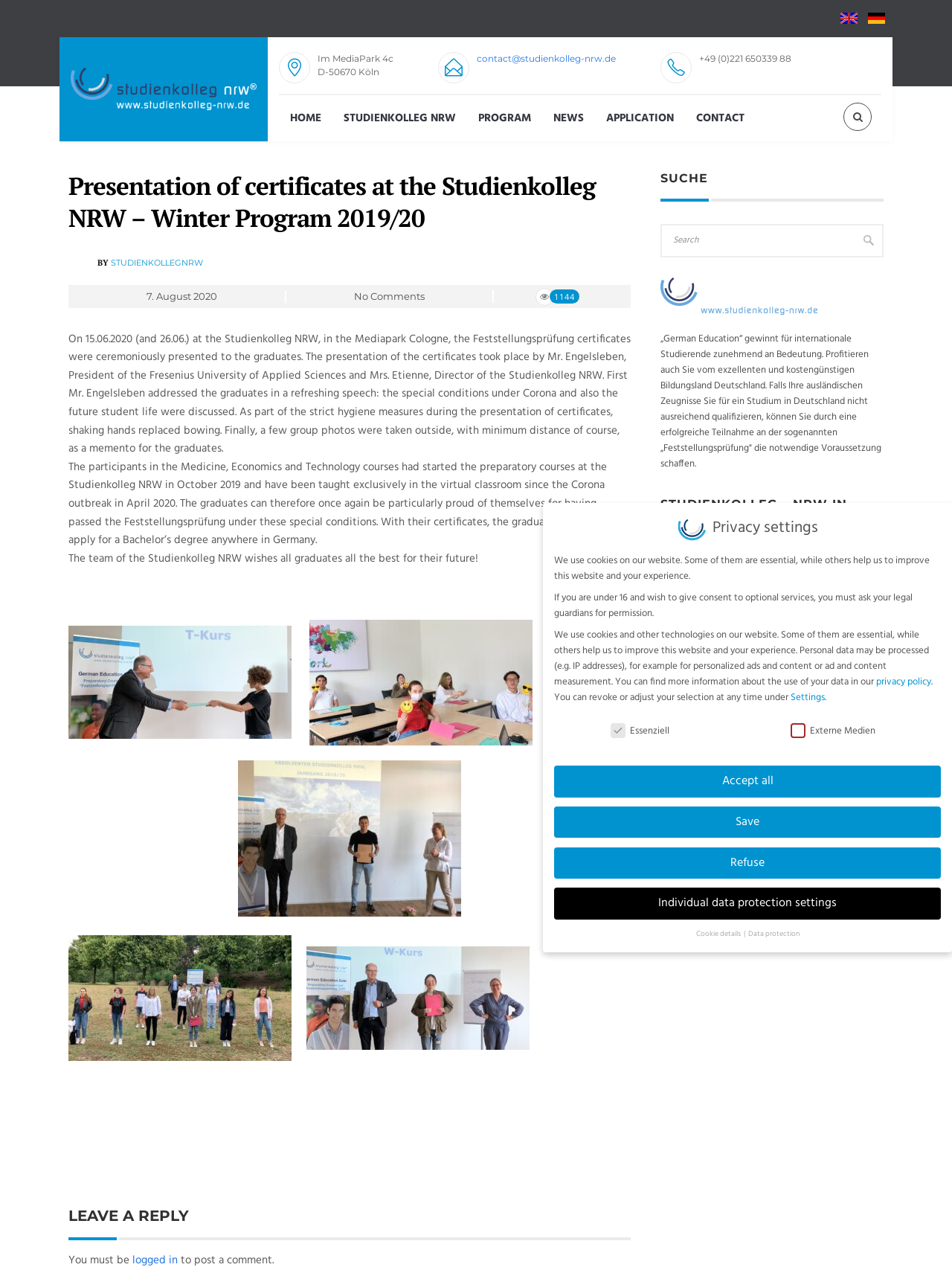Find the bounding box coordinates of the clickable area required to complete the following action: "Click the LEAVE A REPLY heading".

[0.072, 0.948, 0.662, 0.974]